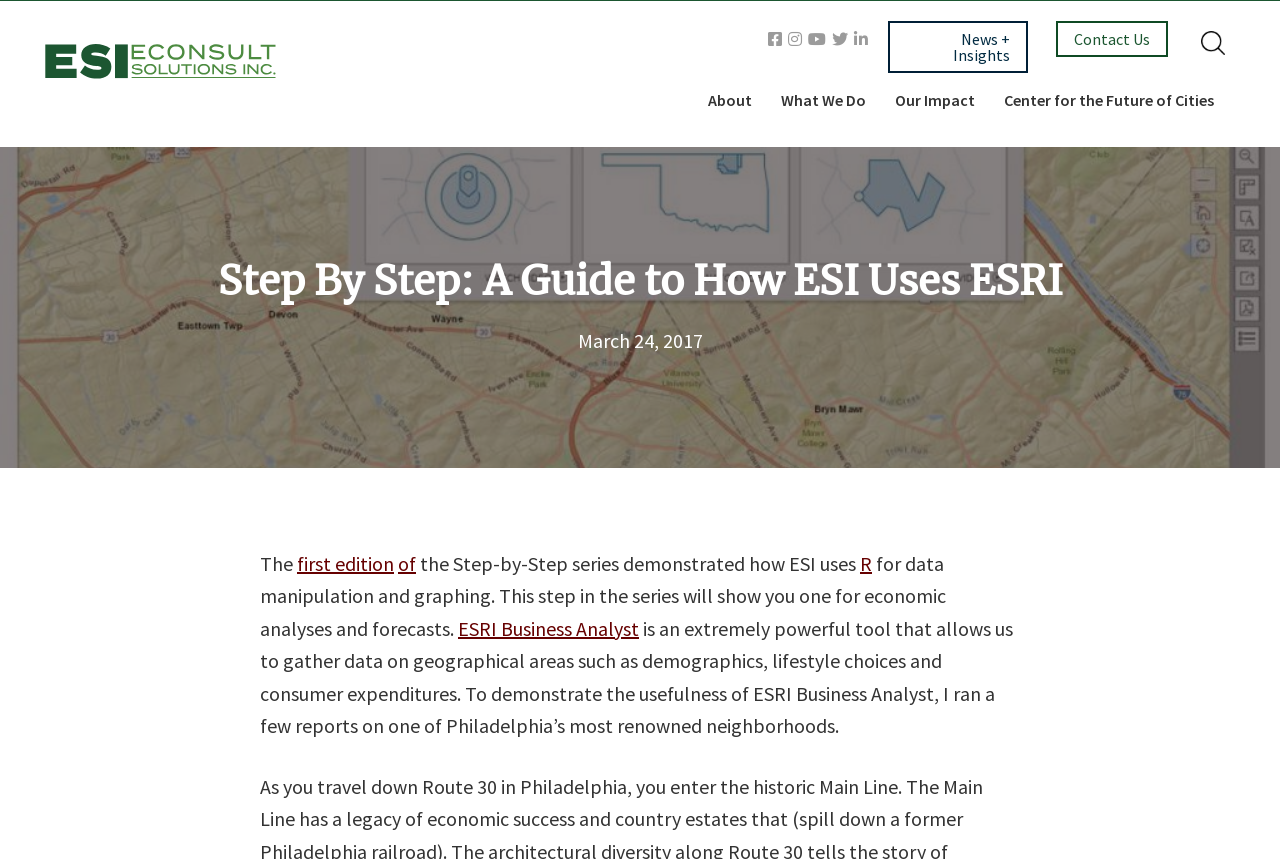Please identify the bounding box coordinates of the element's region that should be clicked to execute the following instruction: "Contact Us". The bounding box coordinates must be four float numbers between 0 and 1, i.e., [left, top, right, bottom].

[0.825, 0.024, 0.912, 0.066]